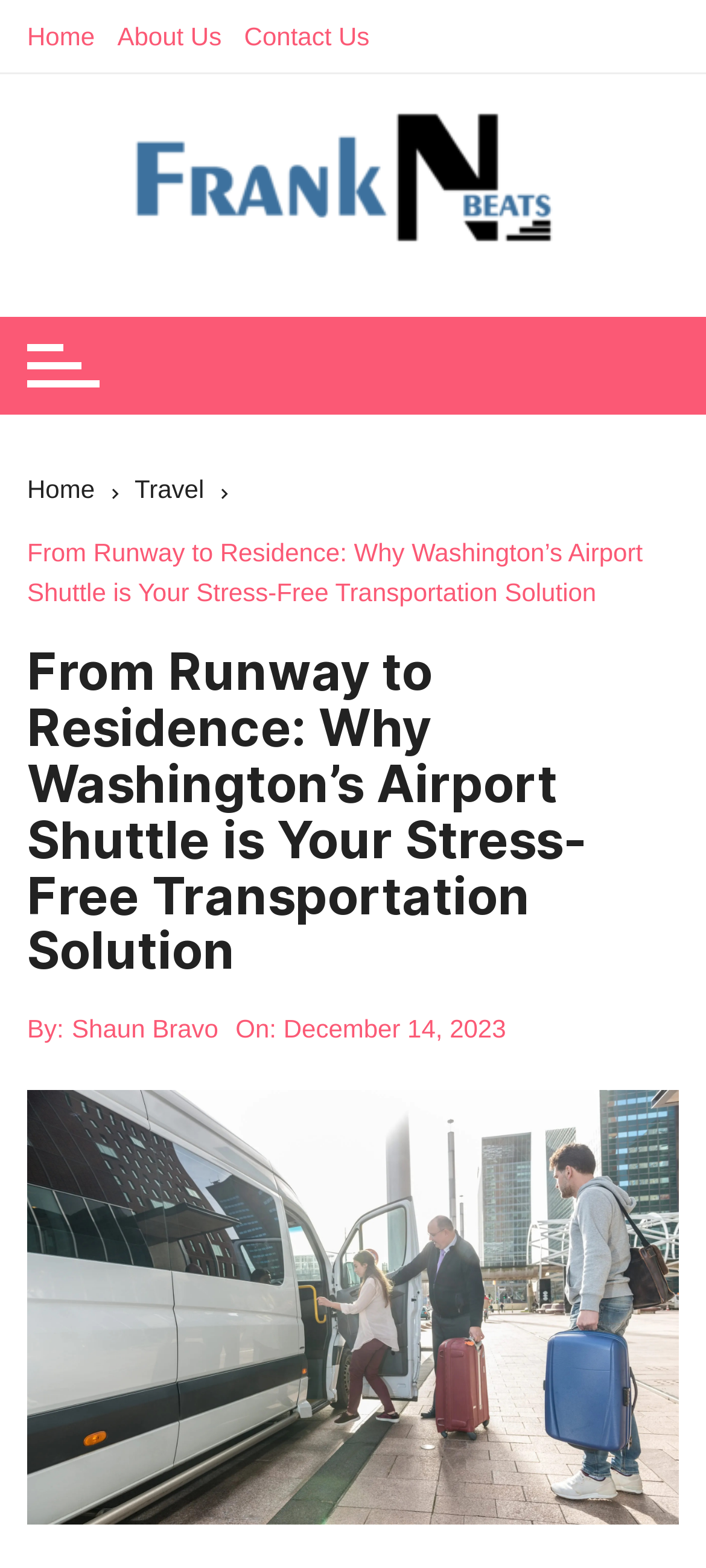Bounding box coordinates are specified in the format (top-left x, top-left y, bottom-right x, bottom-right y). All values are floating point numbers bounded between 0 and 1. Please provide the bounding box coordinate of the region this sentence describes: Home

[0.038, 0.299, 0.191, 0.329]